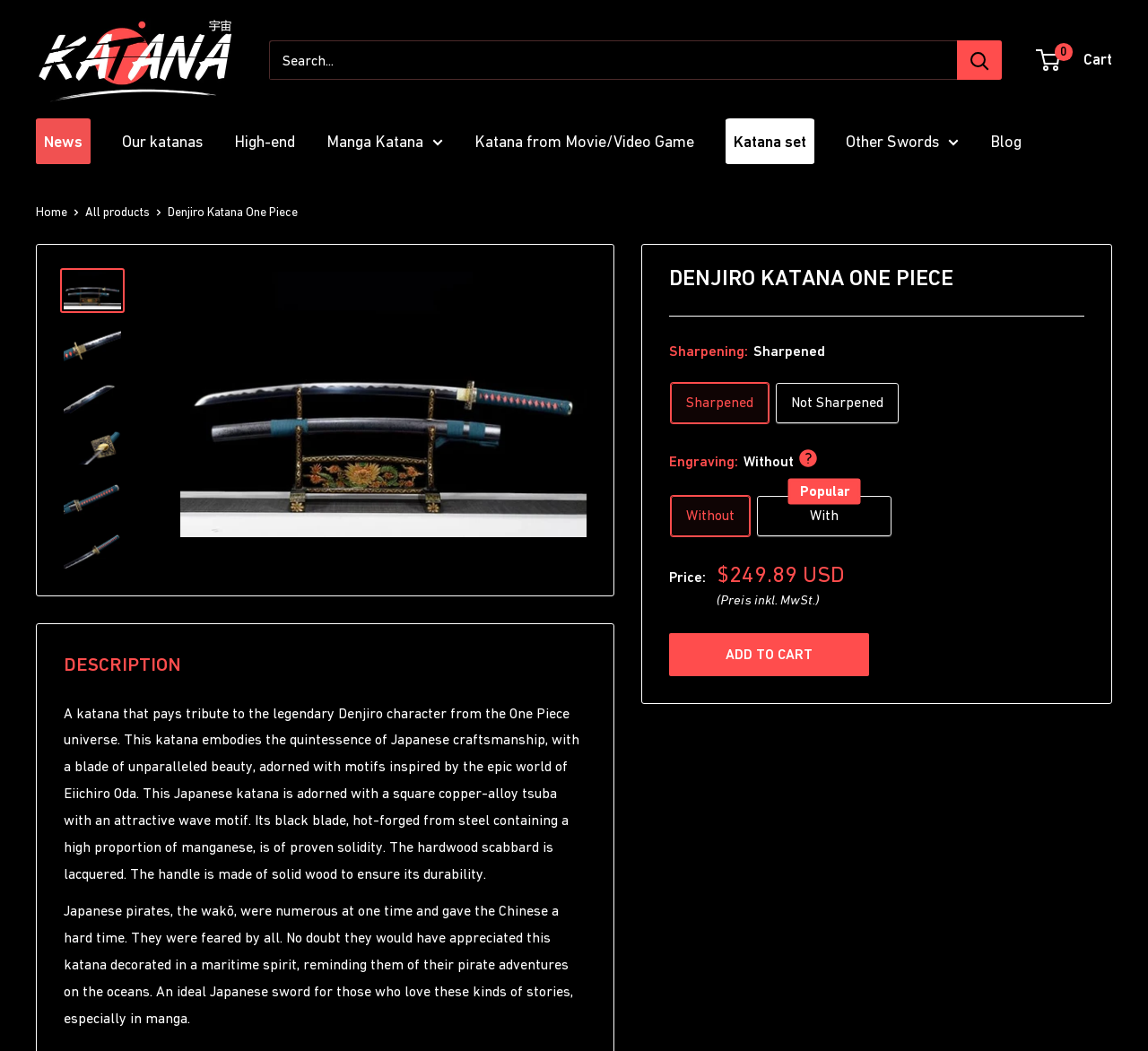Find and indicate the bounding box coordinates of the region you should select to follow the given instruction: "Learn more about Denjiro Katana One Piece".

[0.052, 0.255, 0.109, 0.298]